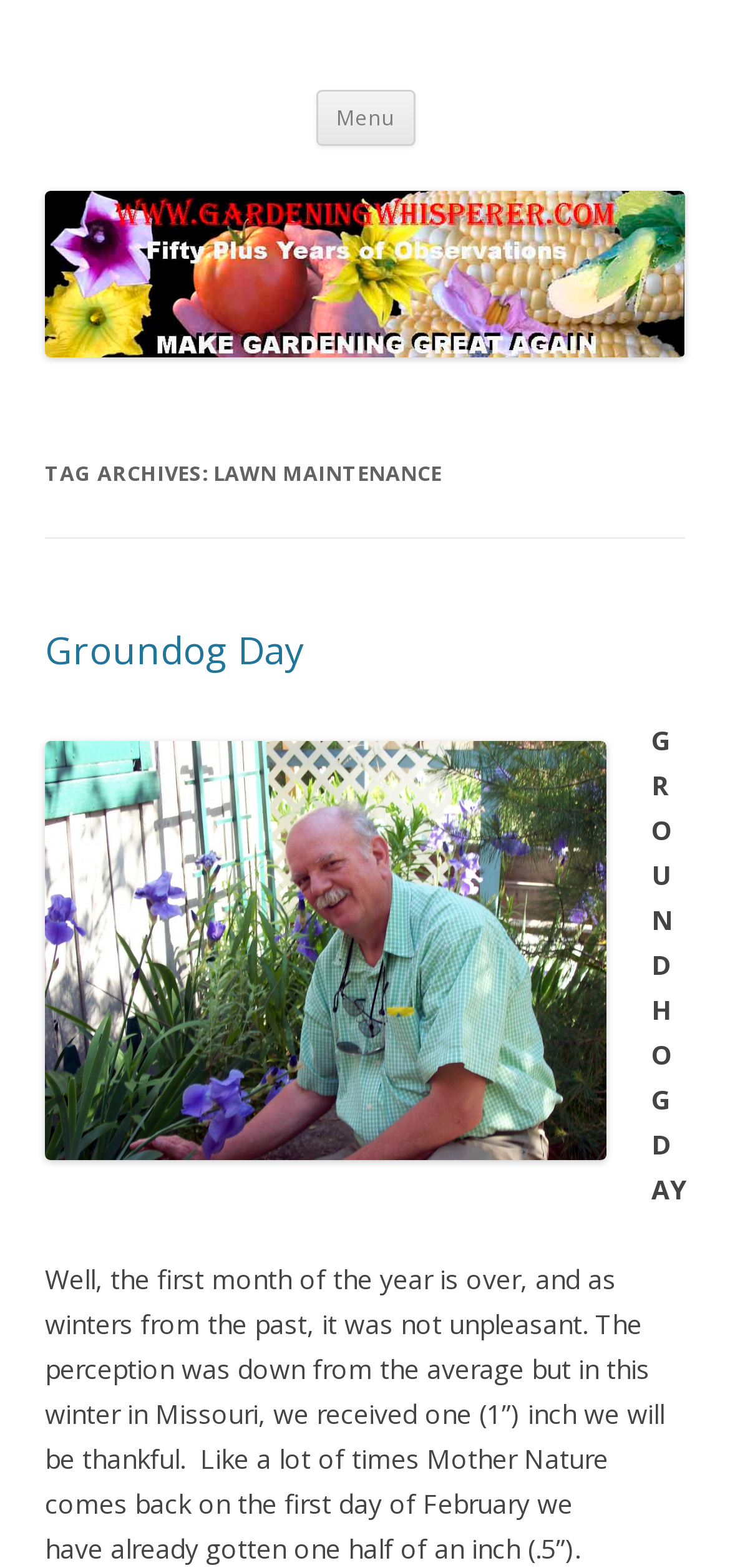Using floating point numbers between 0 and 1, provide the bounding box coordinates in the format (top-left x, top-left y, bottom-right x, bottom-right y). Locate the UI element described here: Gardening Whisperer

[0.062, 0.029, 0.718, 0.065]